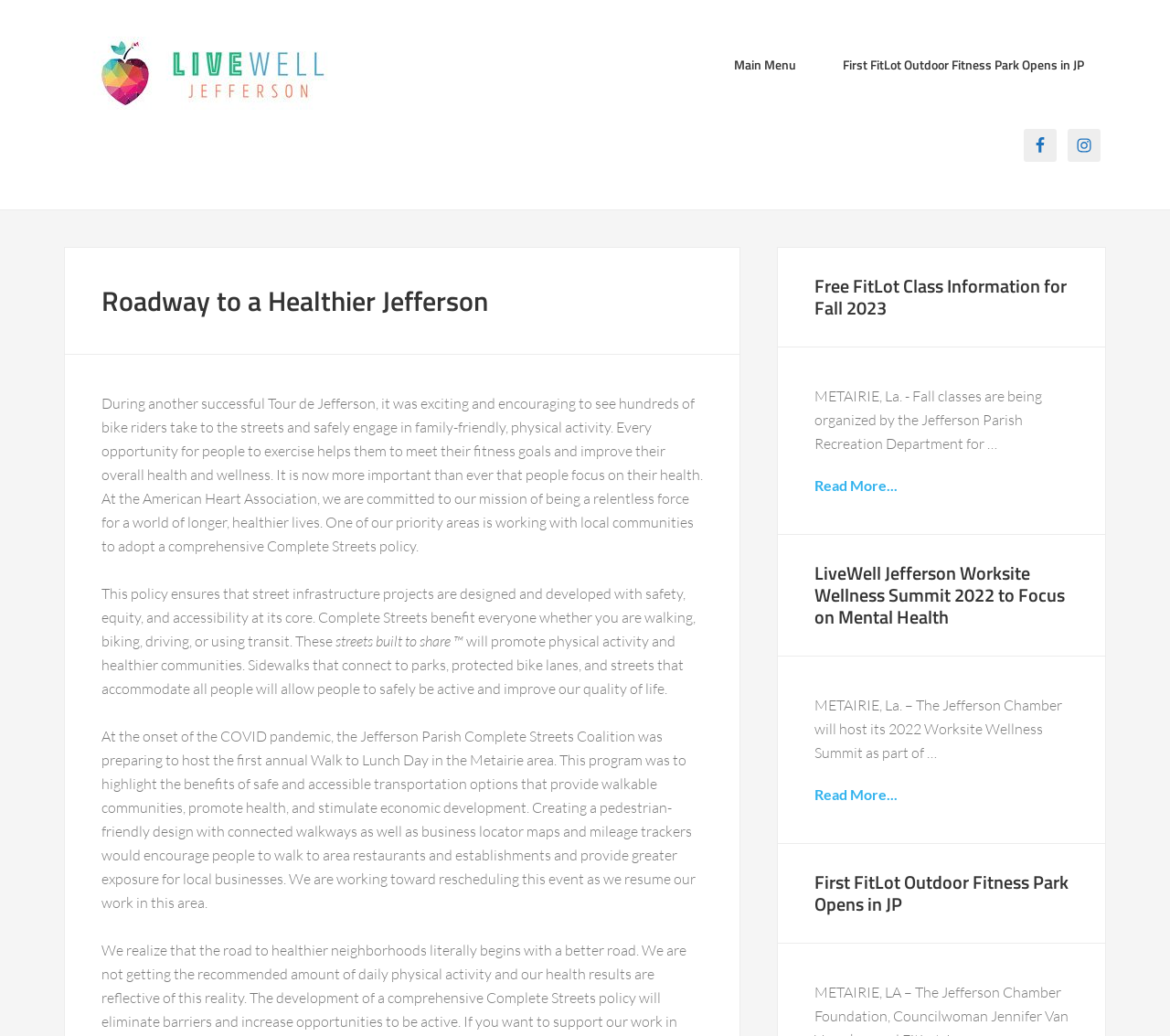What is the name of the organization mentioned in the text?
Based on the image, answer the question with a single word or brief phrase.

American Heart Association